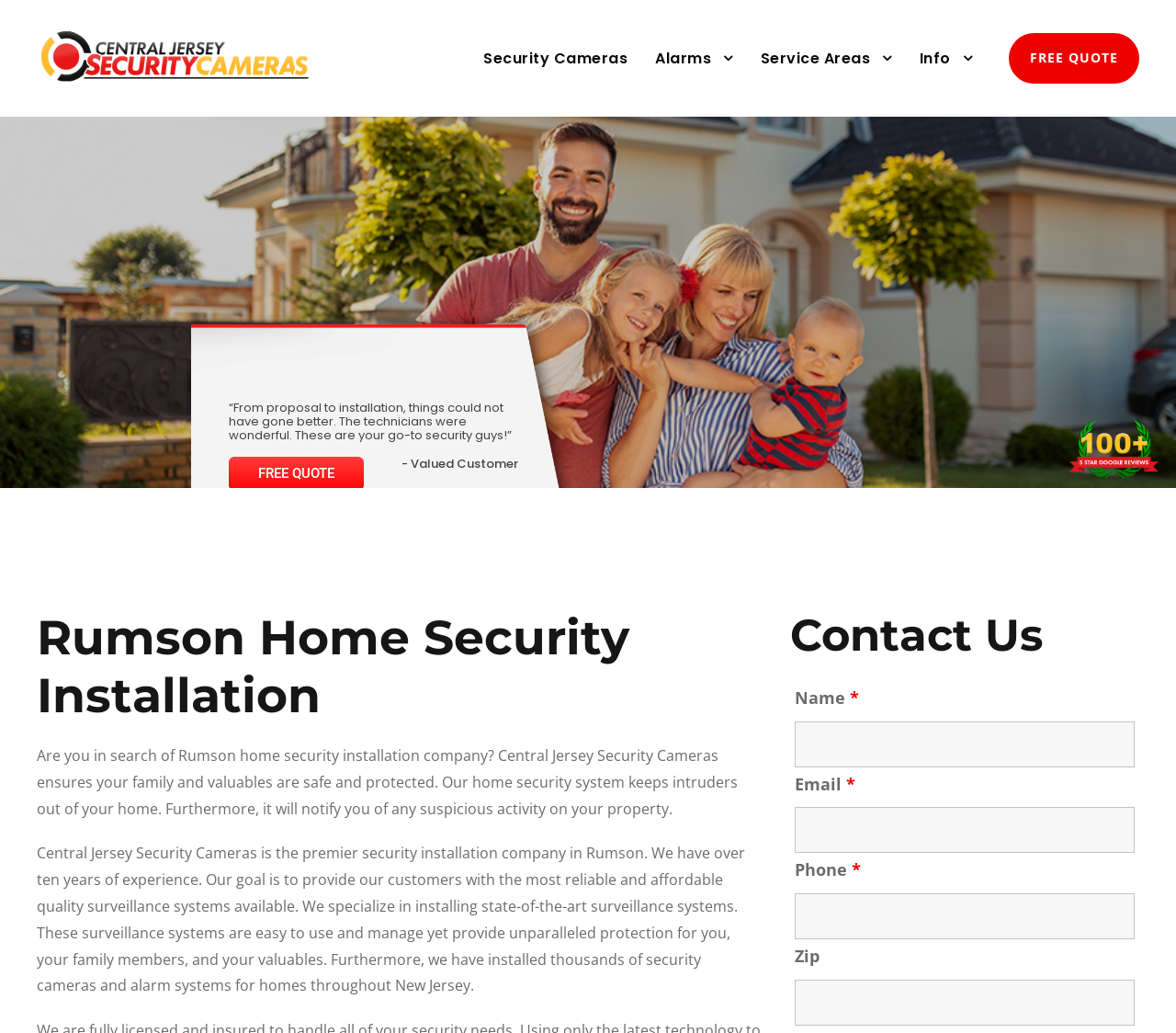Determine the coordinates of the bounding box for the clickable area needed to execute this instruction: "Contact Us".

[0.672, 0.59, 0.969, 0.641]